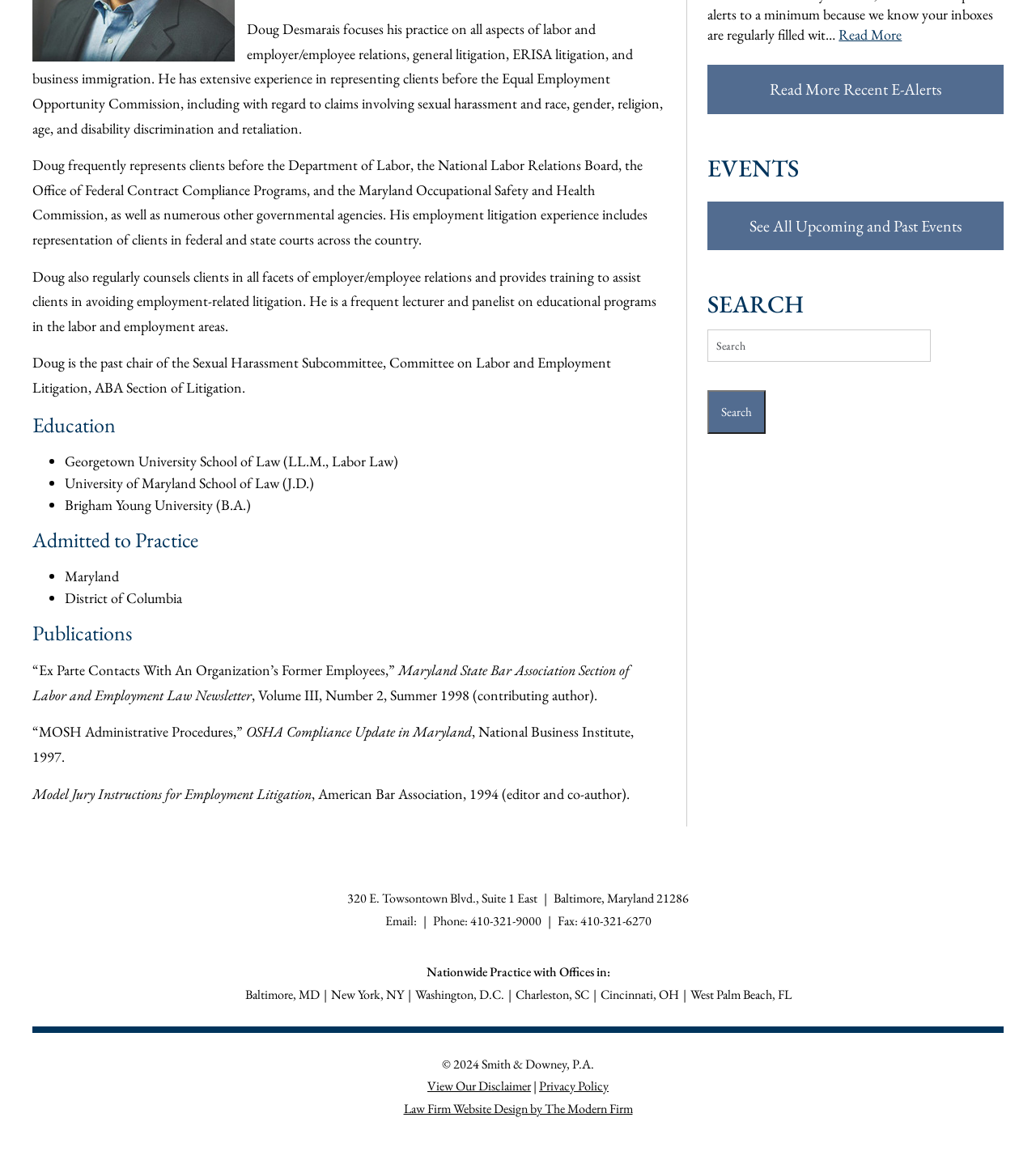Given the description: "Privacy Policy", determine the bounding box coordinates of the UI element. The coordinates should be formatted as four float numbers between 0 and 1, [left, top, right, bottom].

[0.52, 0.929, 0.588, 0.944]